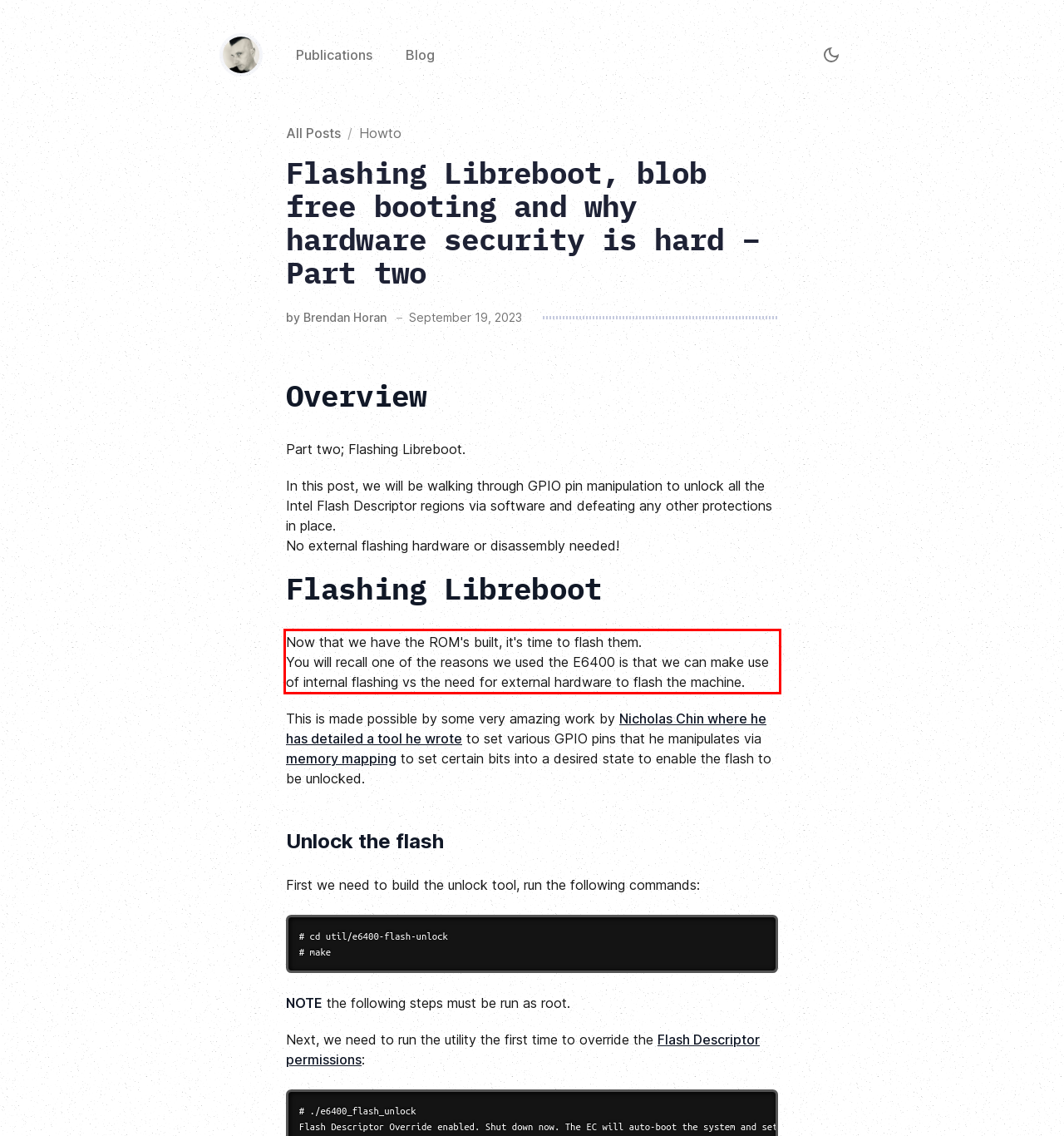You are provided with a screenshot of a webpage that includes a red bounding box. Extract and generate the text content found within the red bounding box.

Now that we have the ROM's built, it's time to flash them. You will recall one of the reasons we used the E6400 is that we can make use of internal flashing vs the need for external hardware to flash the machine.